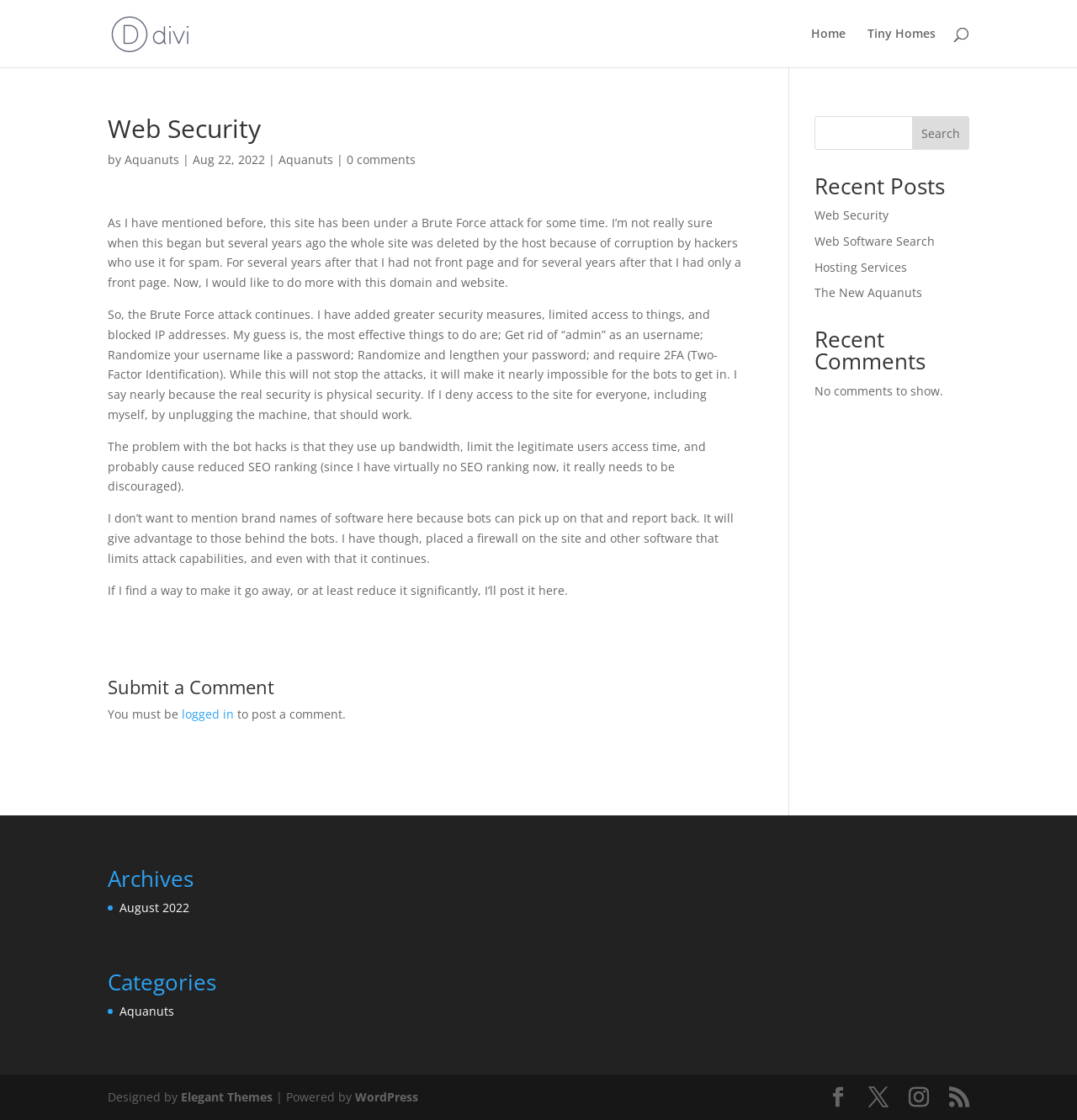Given the description "Search", provide the bounding box coordinates of the corresponding UI element.

[0.847, 0.104, 0.9, 0.134]